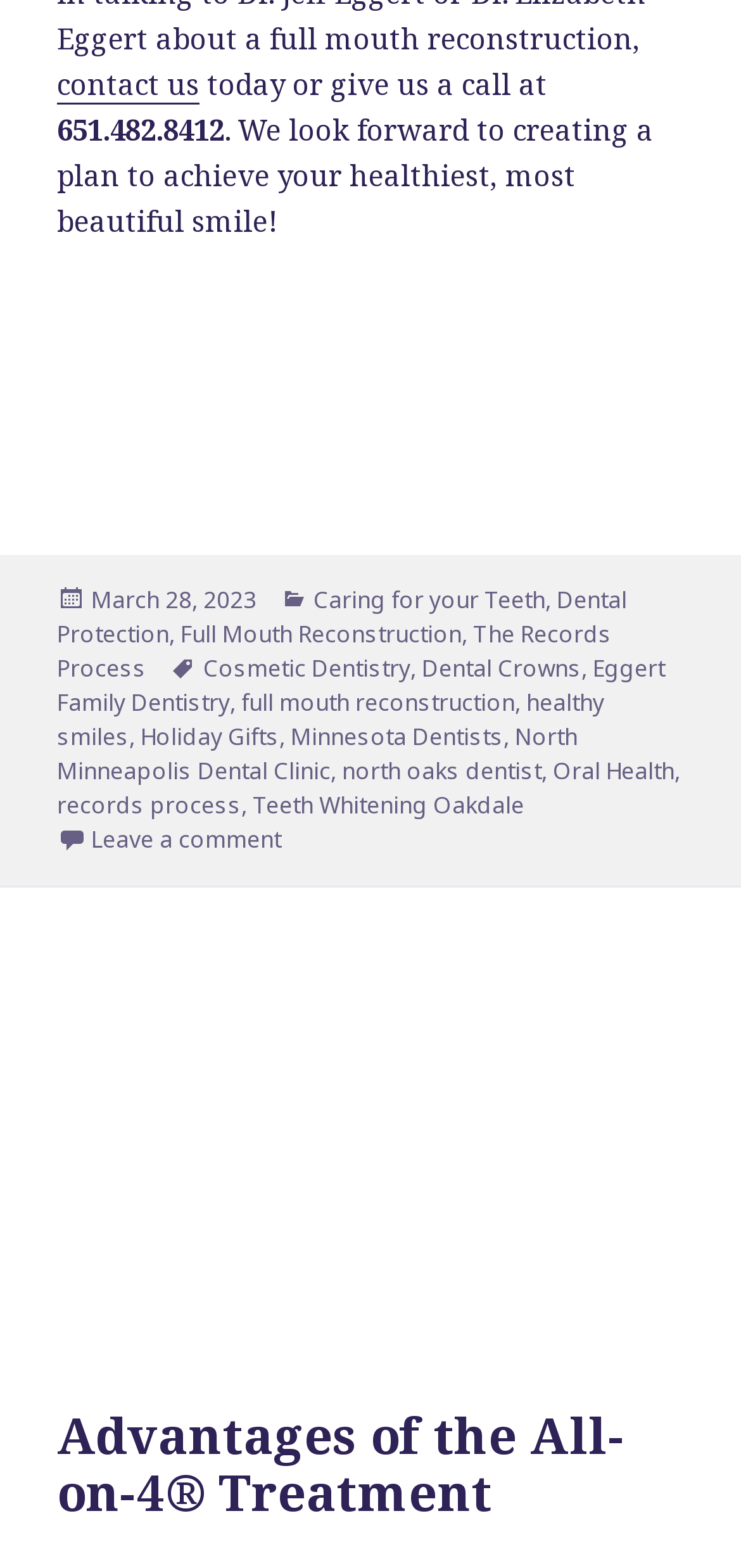Locate the bounding box coordinates of the area to click to fulfill this instruction: "Submit your comment". The bounding box should be presented as four float numbers between 0 and 1, in the order [left, top, right, bottom].

None